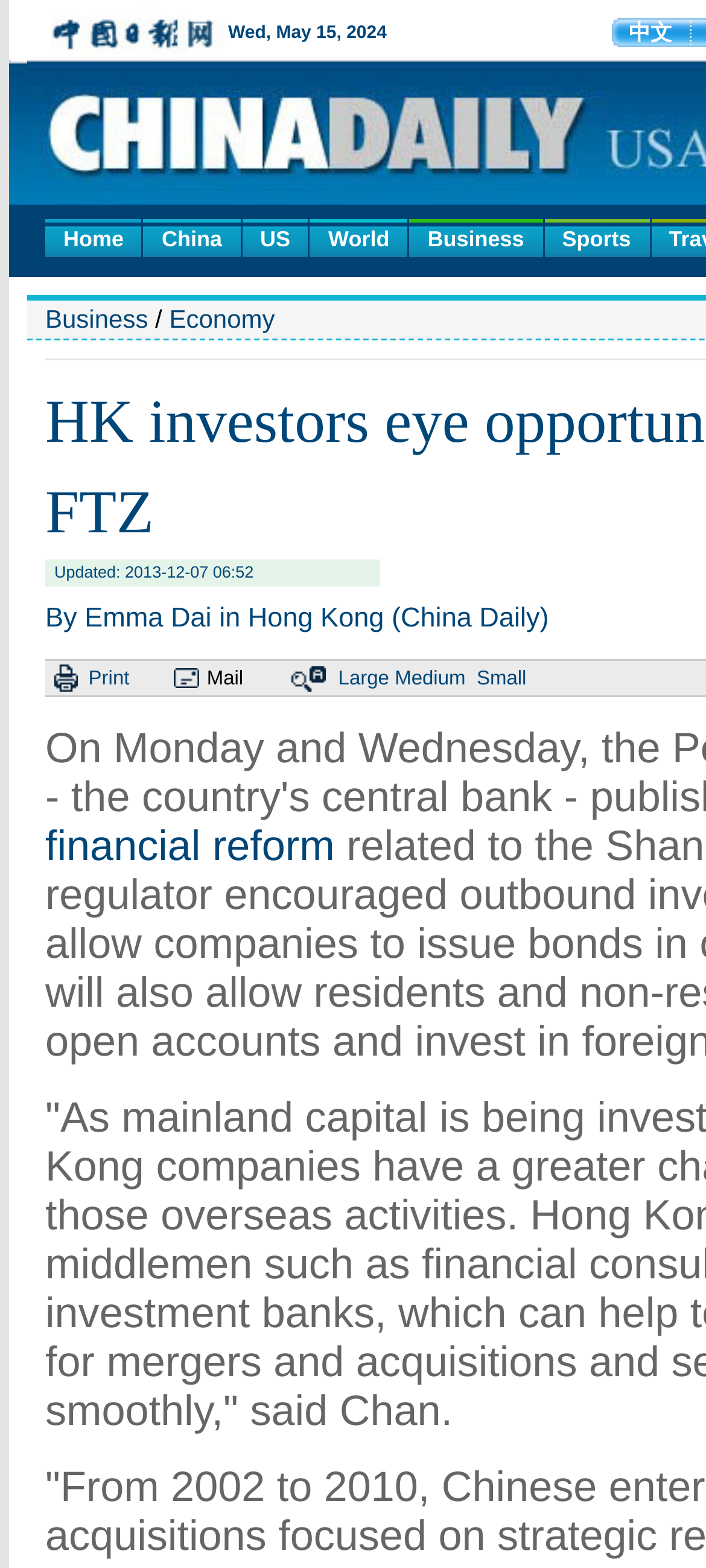Please find the bounding box coordinates of the element's region to be clicked to carry out this instruction: "send the article via mail".

[0.293, 0.422, 0.413, 0.443]